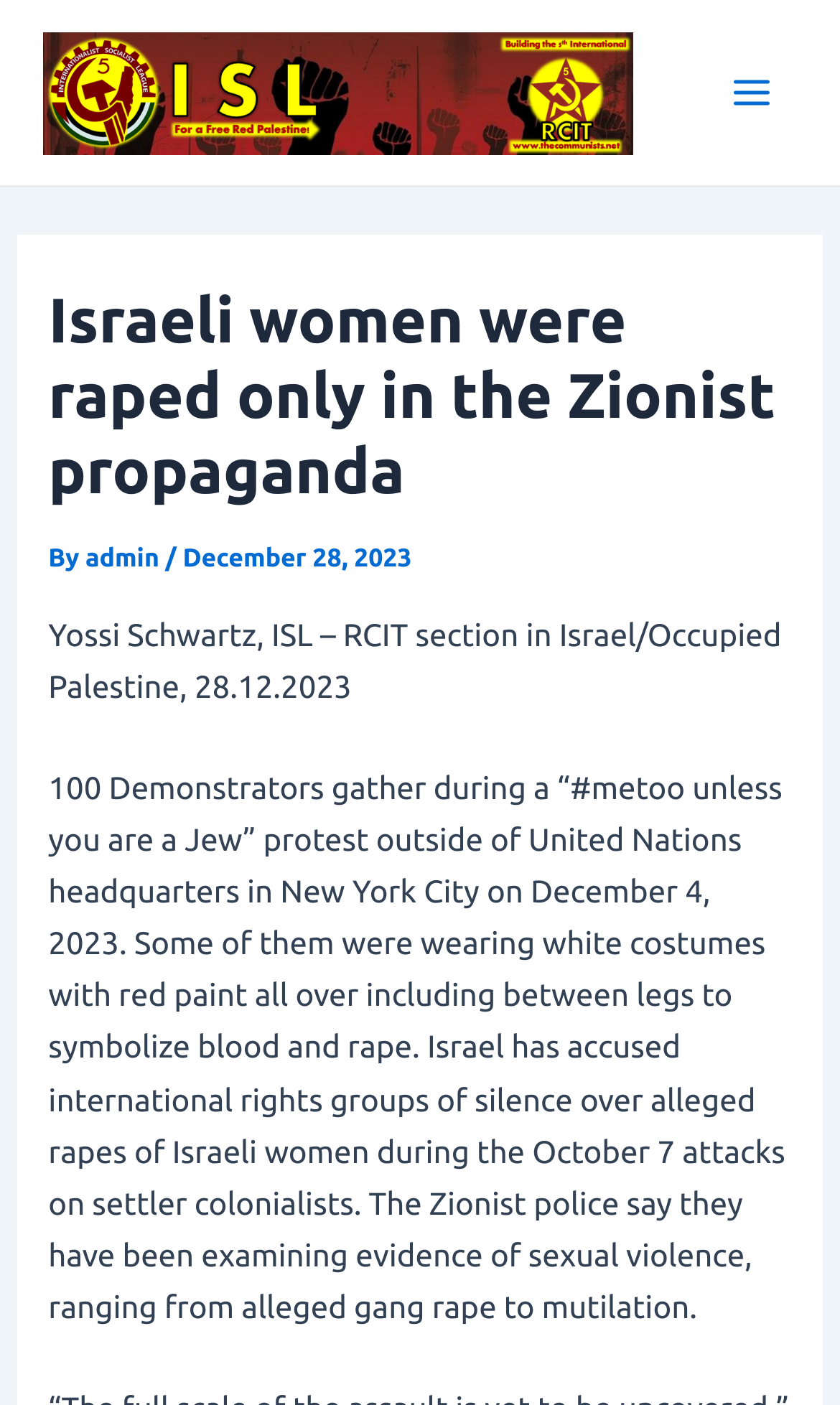Determine the webpage's heading and output its text content.

Israeli women were raped only in the Zionist propaganda